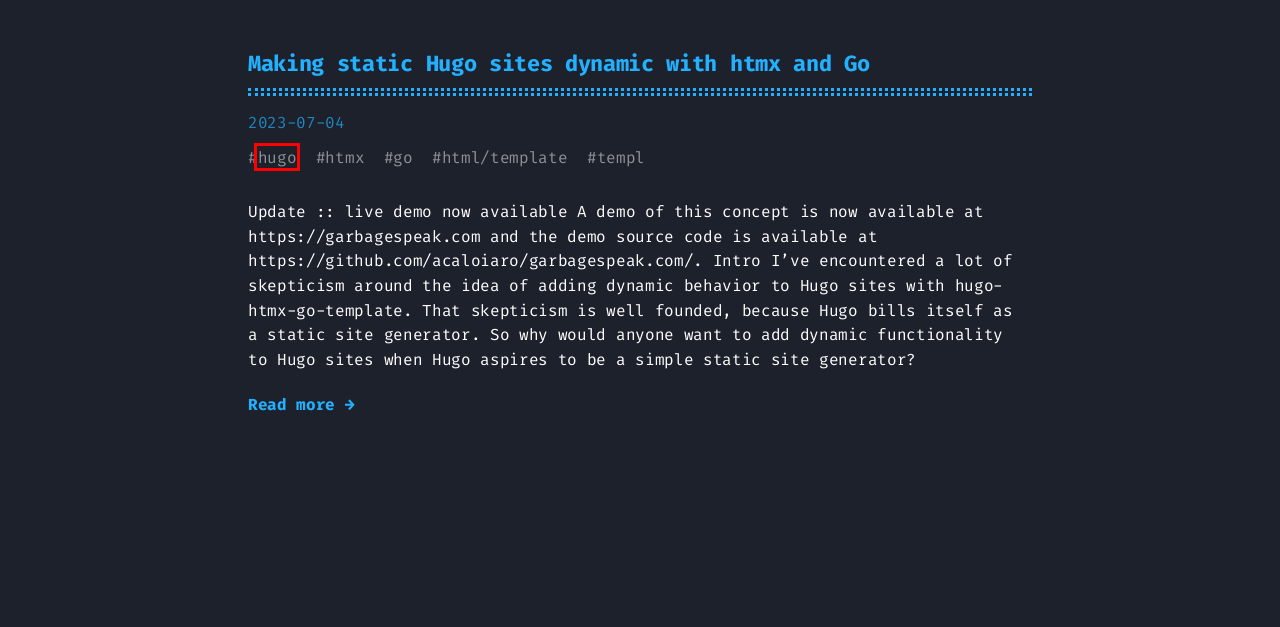You are given a screenshot of a webpage within which there is a red rectangle bounding box. Please choose the best webpage description that matches the new webpage after clicking the selected element in the bounding box. Here are the options:
A. hugo :: Adriano Caloiaro's personal blog
B. htmx :: Adriano Caloiaro's personal blog
C. boring-tech :: Adriano Caloiaro's personal blog
D. postgres :: Adriano Caloiaro's personal blog
E. templ :: Adriano Caloiaro's personal blog
F. Making static Hugo sites dynamic with htmx and Go :: Adriano Caloiaro's personal blog
G. html/template :: Adriano Caloiaro's personal blog
H. Choose Postgres queue technology :: Adriano Caloiaro's personal blog

A